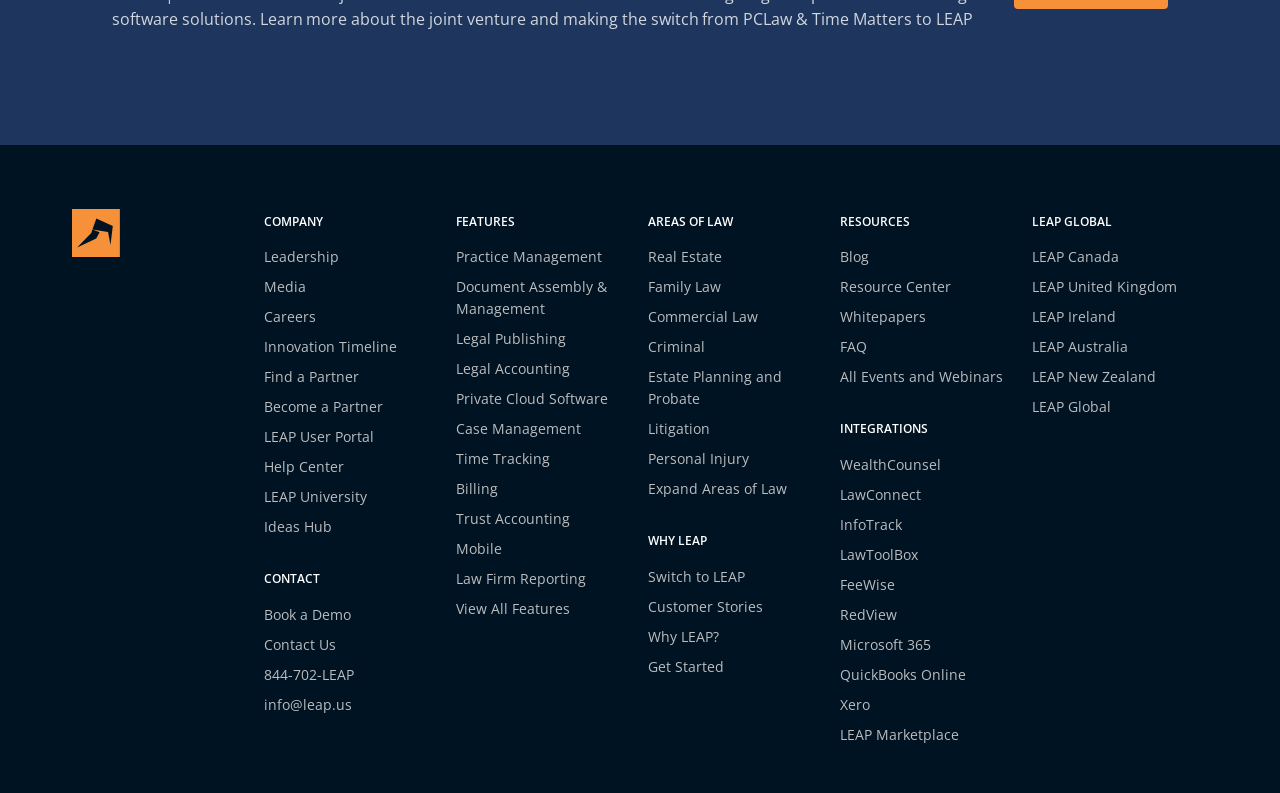How many links are there under FEATURES?
Kindly answer the question with as much detail as you can.

I counted the number of links under the 'FEATURES' heading, starting from 'Link to Practice Management' to 'Link to View All Features', and found 15 links.